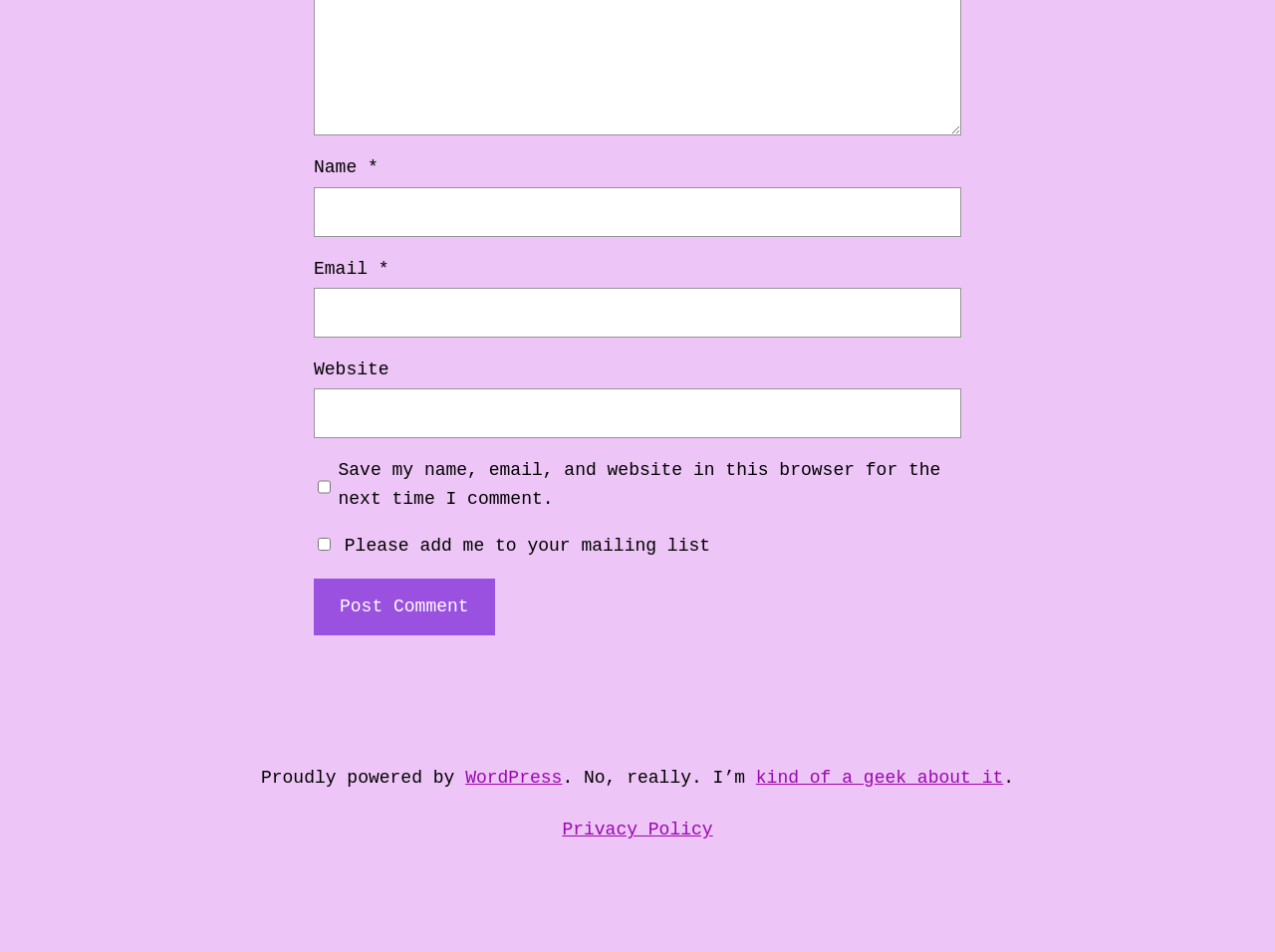Given the webpage screenshot, identify the bounding box of the UI element that matches this description: "Privacy Policy".

[0.441, 0.872, 0.559, 0.894]